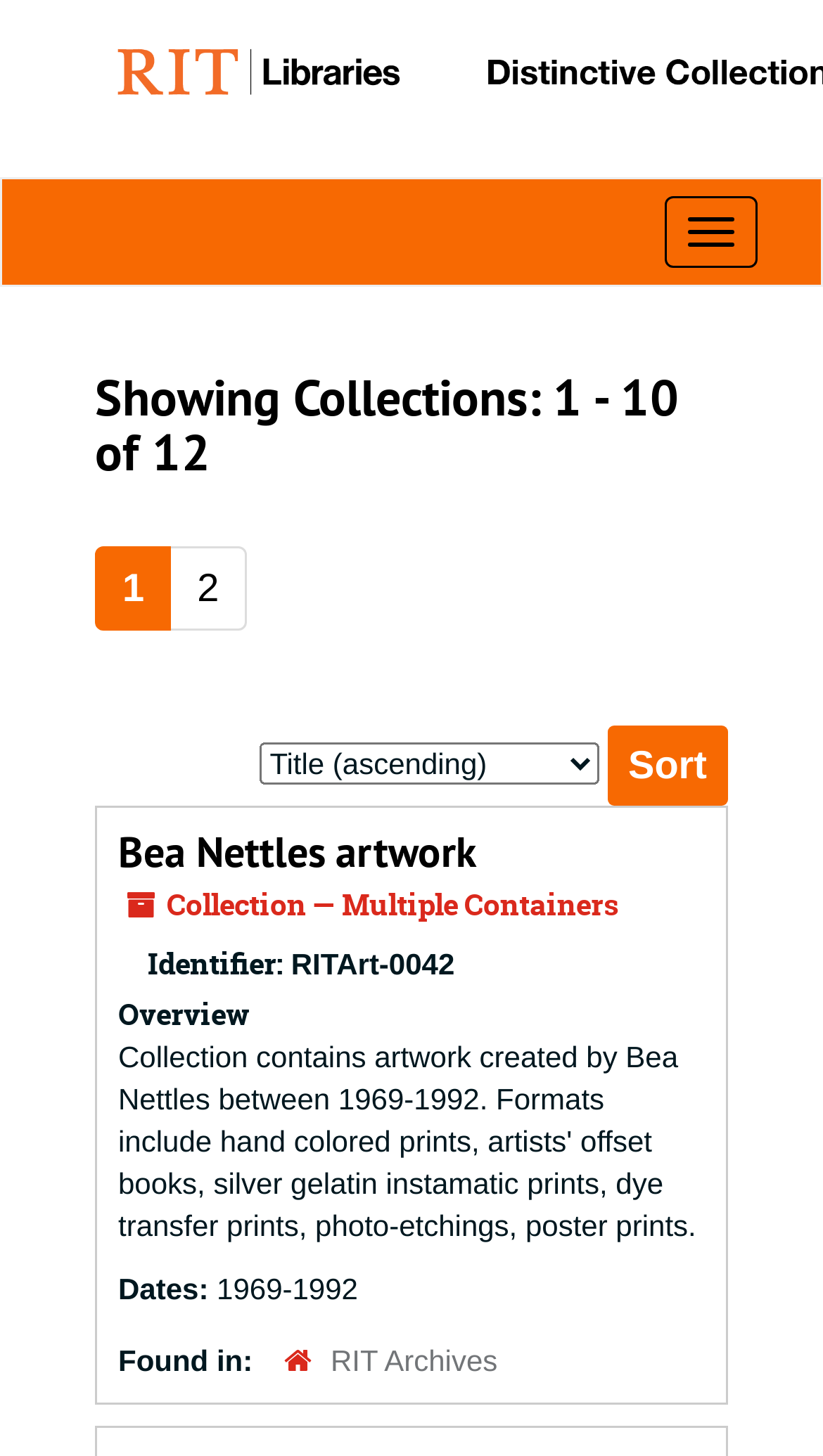Given the element description Bea Nettles artwork, predict the bounding box coordinates for the UI element in the webpage screenshot. The format should be (top-left x, top-left y, bottom-right x, bottom-right y), and the values should be between 0 and 1.

[0.144, 0.567, 0.579, 0.605]